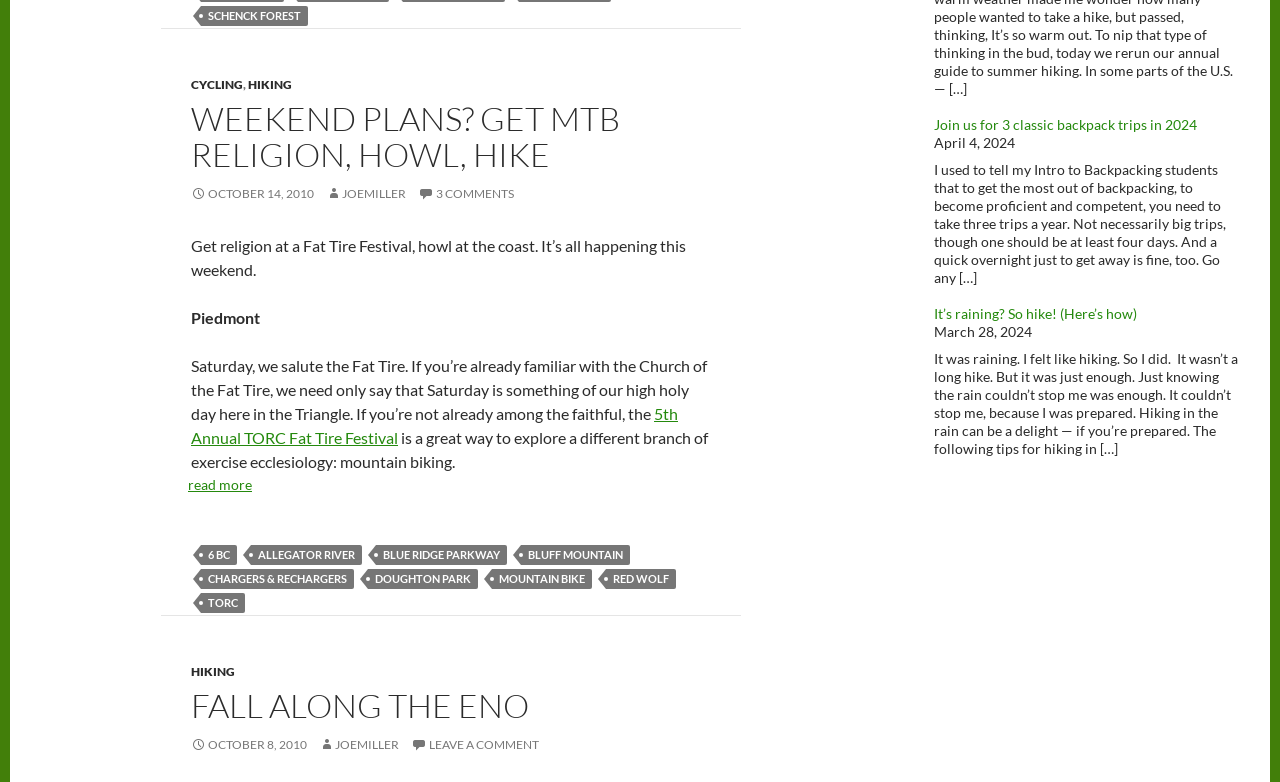Please predict the bounding box coordinates (top-left x, top-left y, bottom-right x, bottom-right y) for the UI element in the screenshot that fits the description: parent_node: Search for name="search" placeholder="Search"

None